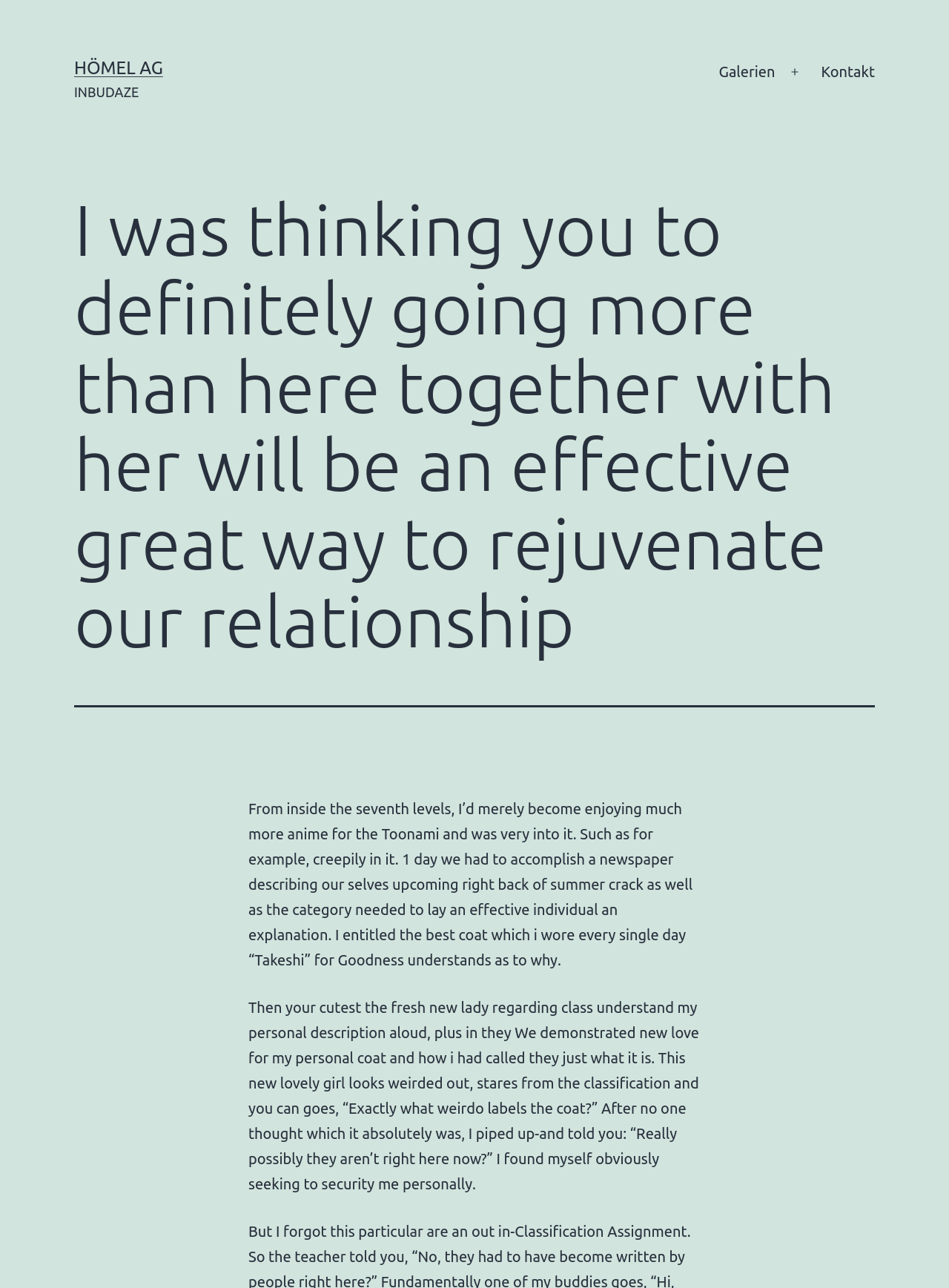Construct a comprehensive description capturing every detail on the webpage.

The webpage appears to be a personal blog or journal entry. At the top left, there is a link to "HÖMEL AG" and a static text "INBUDAZE" positioned next to it. On the top right, there is a navigation menu labeled "Hauptmenü" with three items: "Galerien", a button to open the menu, and "Kontakt".

Below the navigation menu, there is a header section that spans the entire width of the page. Within this section, there is a heading that repeats the title "I was thinking you to definitely going more than here together with her will be an effective great way to rejuvenate our relationship". 

The main content of the page consists of two blocks of text. The first block starts about halfway down the page and occupies about a quarter of the page width. It describes the author's experience of watching anime on Toonami and being enthusiastic about it. The second block of text is positioned below the first one and occupies a slightly wider area. It continues the author's story, describing an embarrassing incident in class where they were teased for naming their coat "Takeshi".